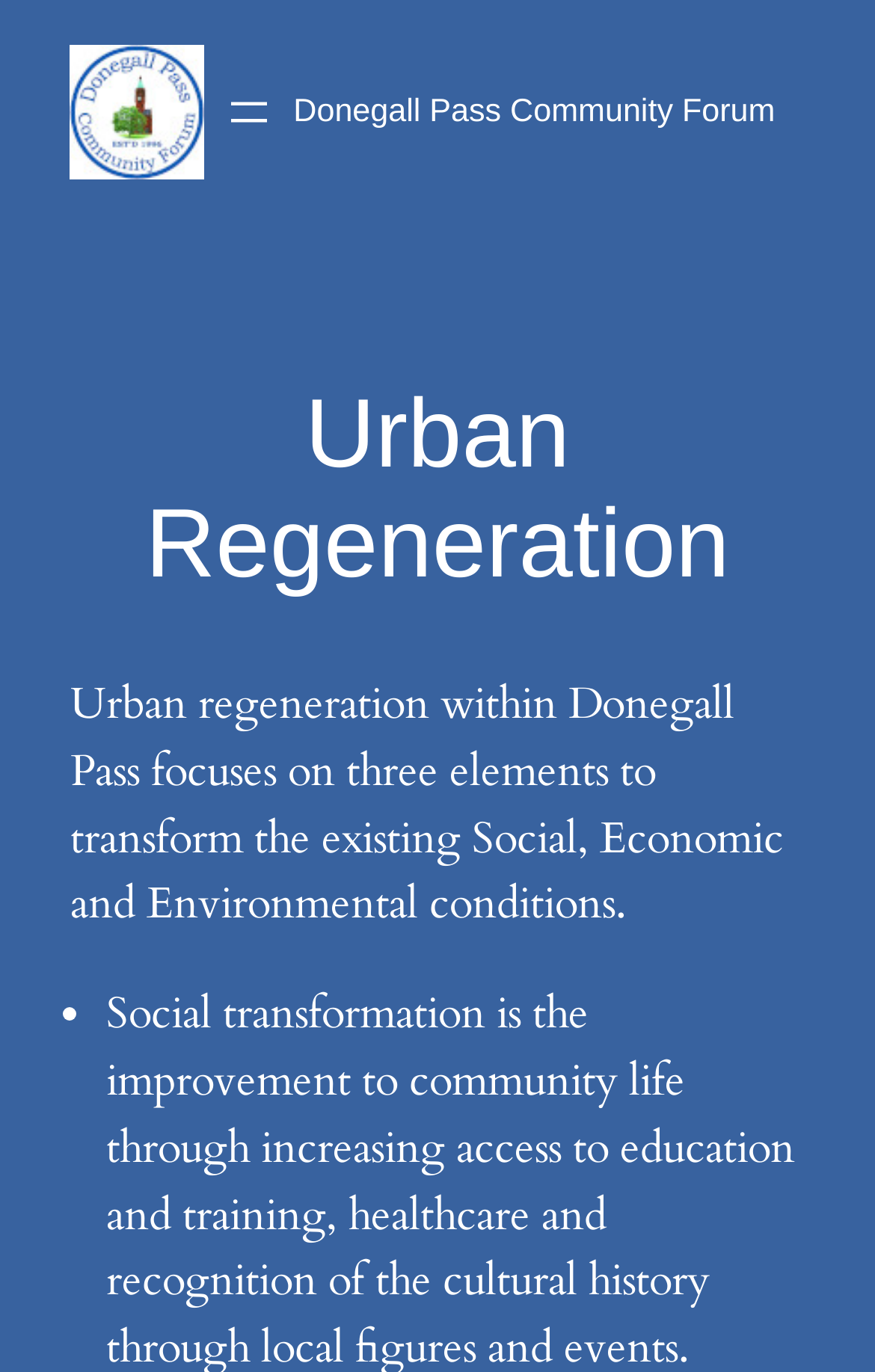Generate a comprehensive caption for the webpage you are viewing.

The webpage is about Urban Regeneration, specifically focused on the Donegall Pass Community Forum. At the top left, there is a link and an image, both labeled as "Donegall Pass Community Forum", which suggests a logo or a branding element. 

To the right of the logo, there is a primary navigation menu, which can be opened by a button labeled "Open menu". 

Below the navigation menu, there is a prominent heading that reads "Urban Regeneration". This heading is followed by a paragraph of text that explains the focus of urban regeneration within Donegall Pass, which involves transforming social, economic, and environmental conditions. 

The text is organized into a list, as indicated by a bullet point marker ("•") located at the bottom left of the text block.